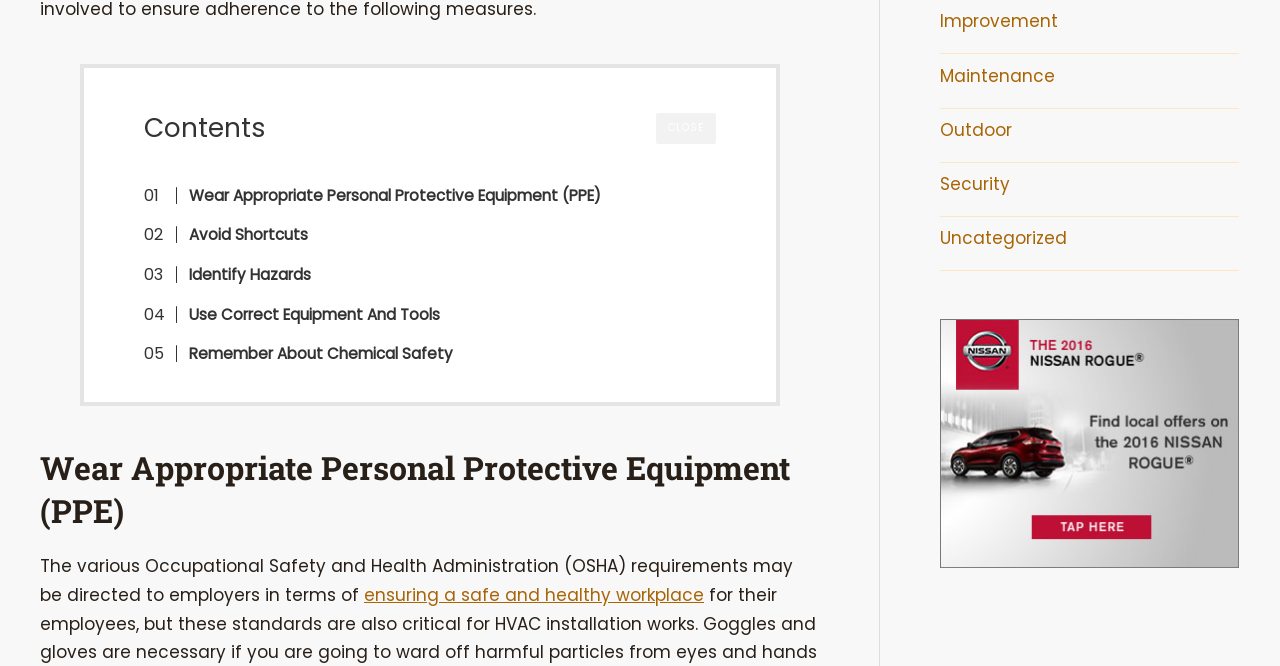Locate the bounding box coordinates of the UI element described by: "Maintenance". The bounding box coordinates should consist of four float numbers between 0 and 1, i.e., [left, top, right, bottom].

[0.734, 0.095, 0.824, 0.131]